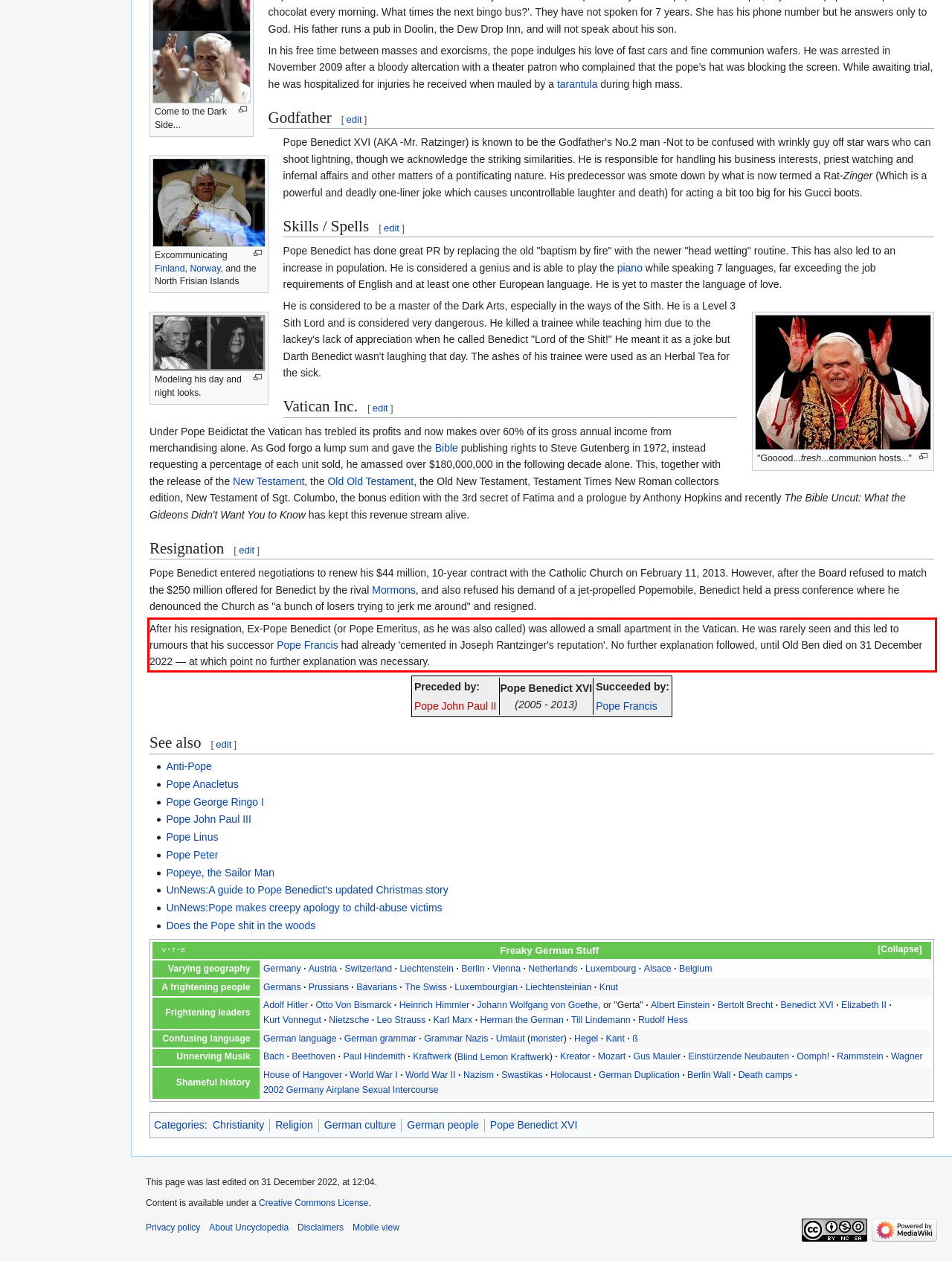By examining the provided screenshot of a webpage, recognize the text within the red bounding box and generate its text content.

After his resignation, Ex-Pope Benedict (or Pope Emeritus, as he was also called) was allowed a small apartment in the Vatican. He was rarely seen and this led to rumours that his successor Pope Francis had already 'cemented in Joseph Rantzinger's reputation'. No further explanation followed, until Old Ben died on 31 December 2022 — at which point no further explanation was necessary.